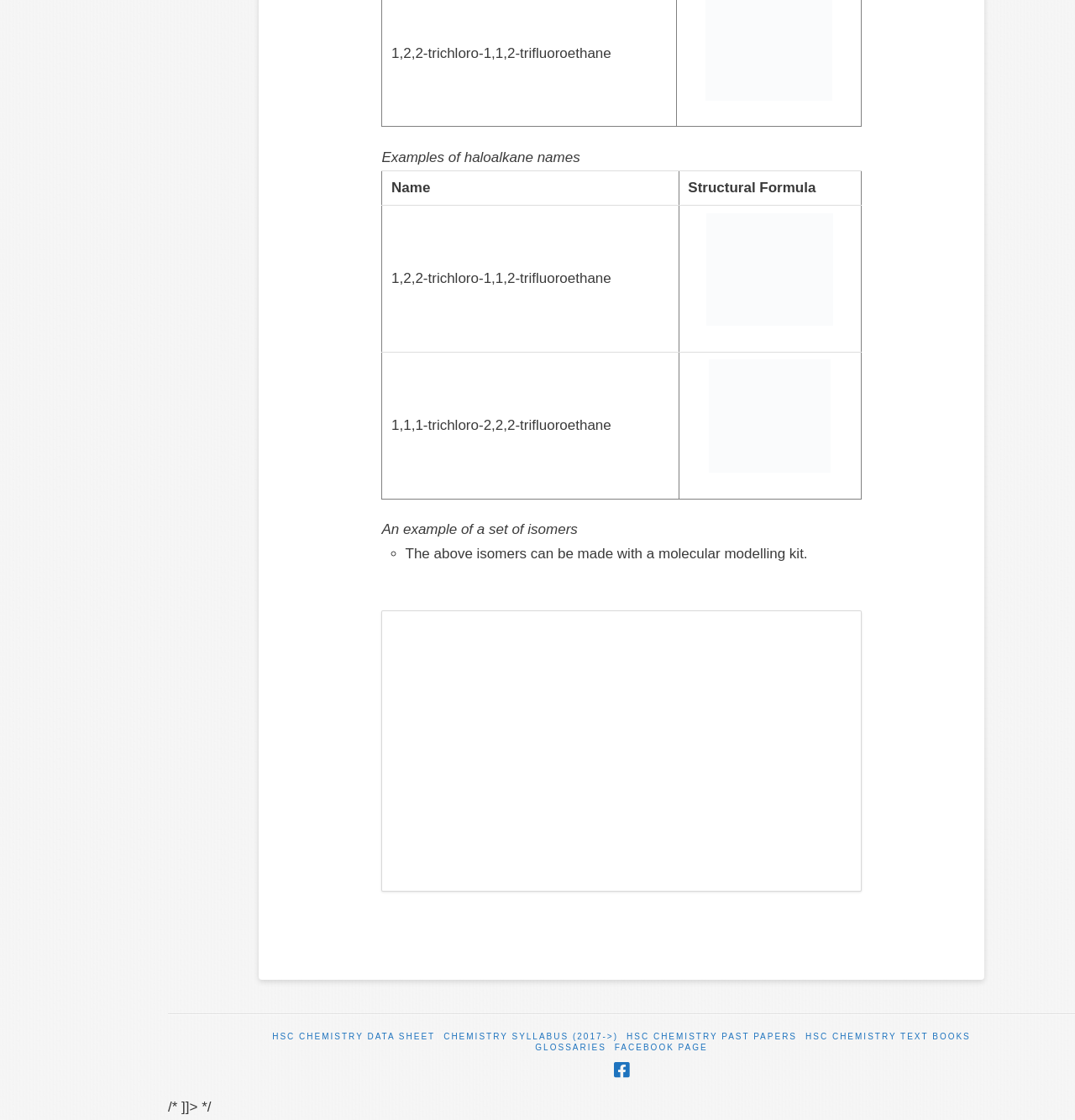What is the first item in the list?
Using the image, provide a detailed and thorough answer to the question.

The first item in the list is a list marker '◦' which is followed by a static text 'The above isomers can be made with a molecular modelling kit.'